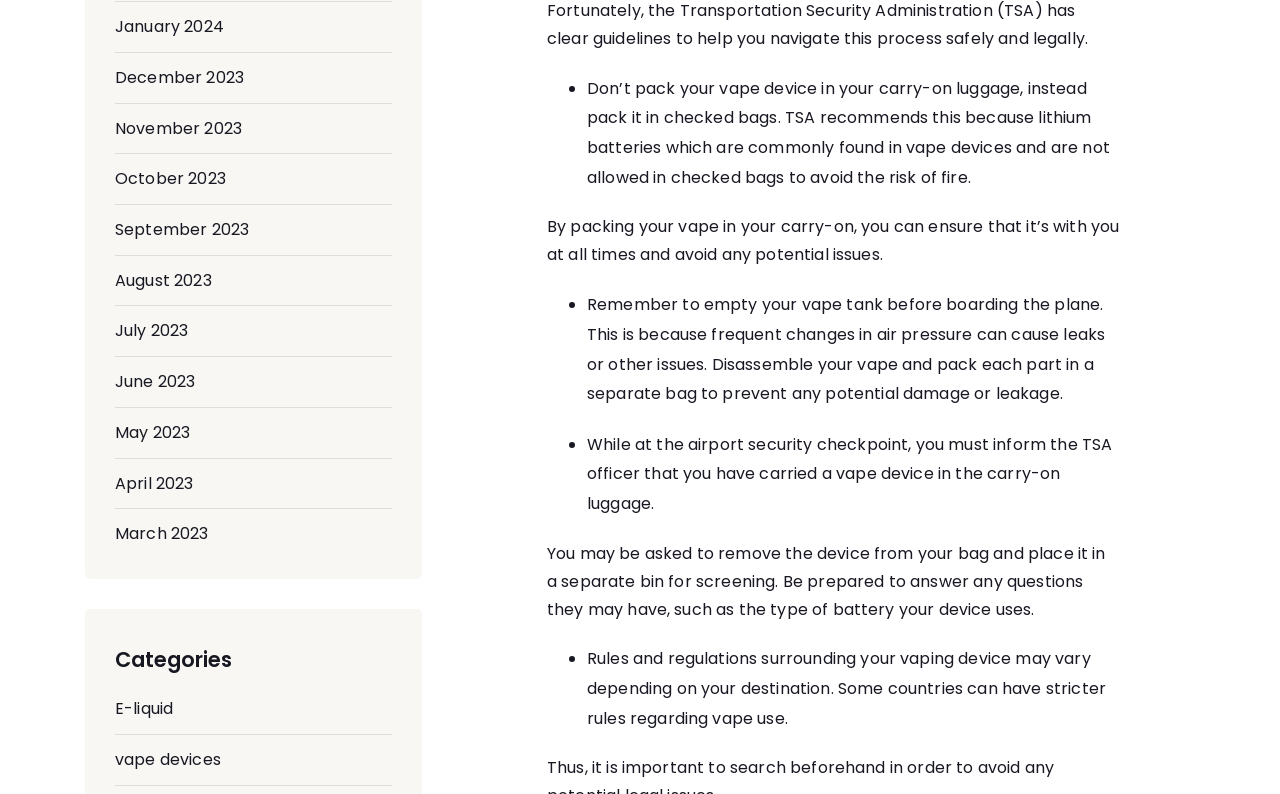Identify the bounding box coordinates for the element that needs to be clicked to fulfill this instruction: "Click on December 2023". Provide the coordinates in the format of four float numbers between 0 and 1: [left, top, right, bottom].

[0.09, 0.083, 0.191, 0.112]